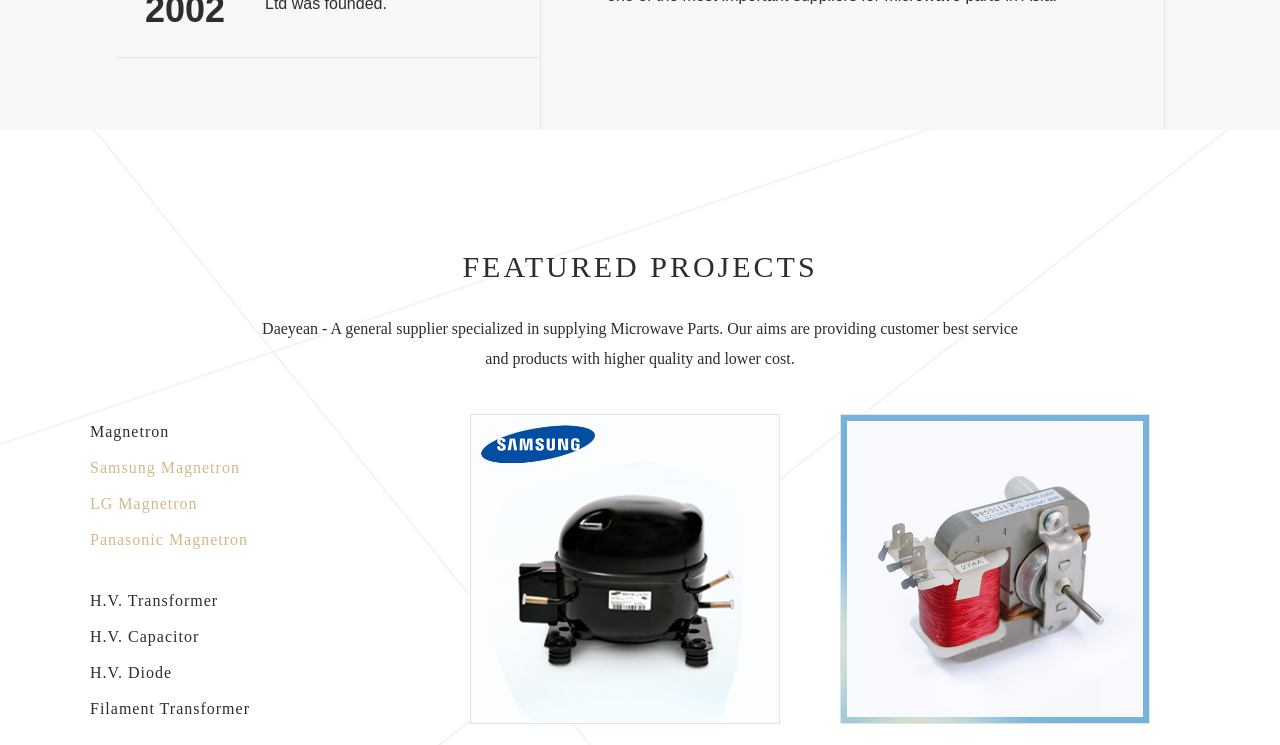What is the other product shown in the image?
Offer a detailed and full explanation in response to the question.

The image with the bounding box coordinates [0.657, 0.557, 0.898, 0.97] is described as 'Fan motor', indicating that the other product shown in the image is a Fan motor.